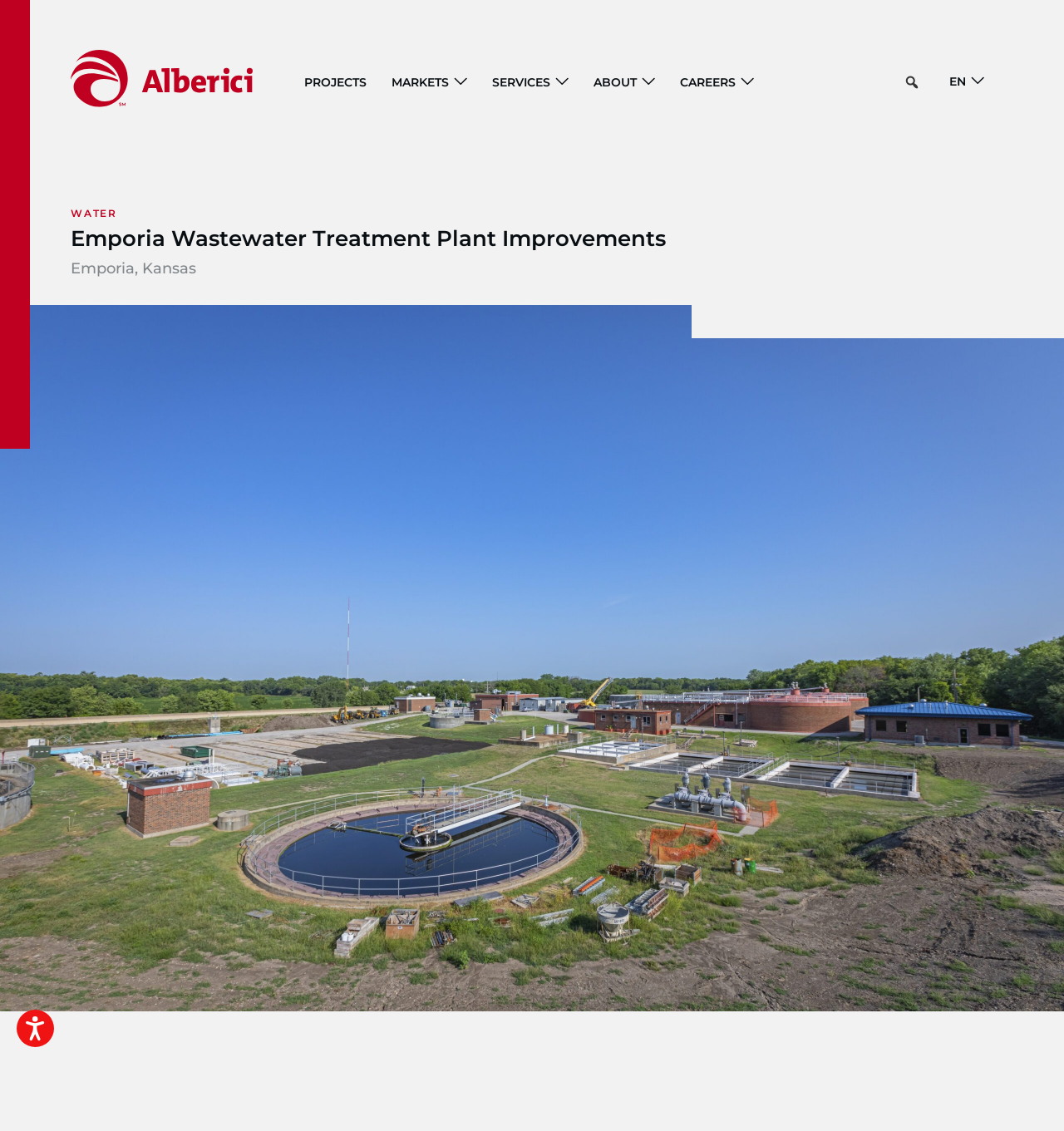What are the main navigation menu items?
Using the screenshot, give a one-word or short phrase answer.

PROJECTS, MARKETS, SERVICES, ABOUT, CAREERS